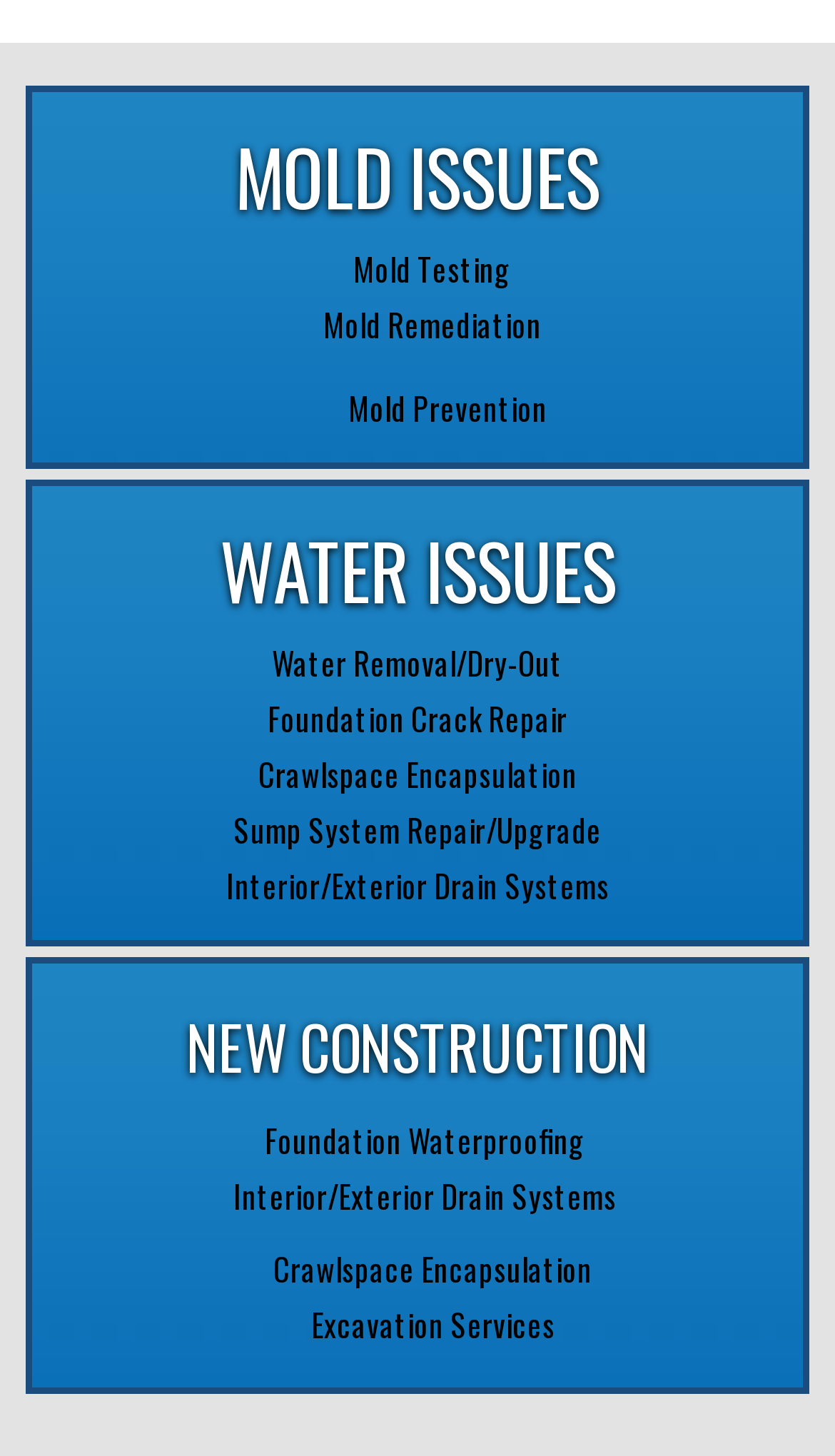What is the main issue addressed in the first section?
Use the information from the image to give a detailed answer to the question.

The first section of the webpage has a static text 'MOLD ISSUES' and three links 'Mold Testing', 'Mold Remediation', and 'Mold Prevention', which suggests that the main issue addressed in this section is related to mold.